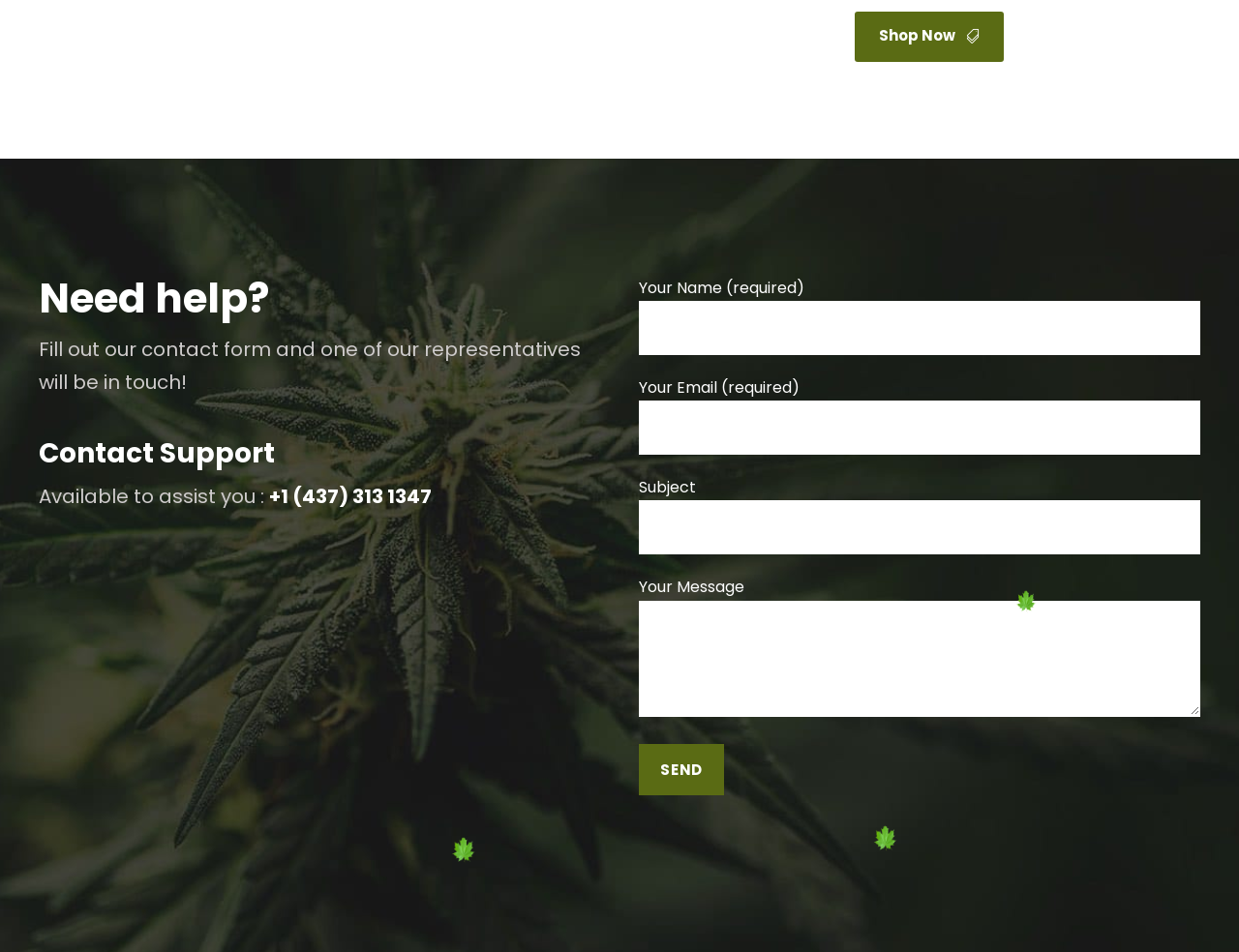Extract the bounding box of the UI element described as: "Shop Now".

[0.69, 0.012, 0.81, 0.065]